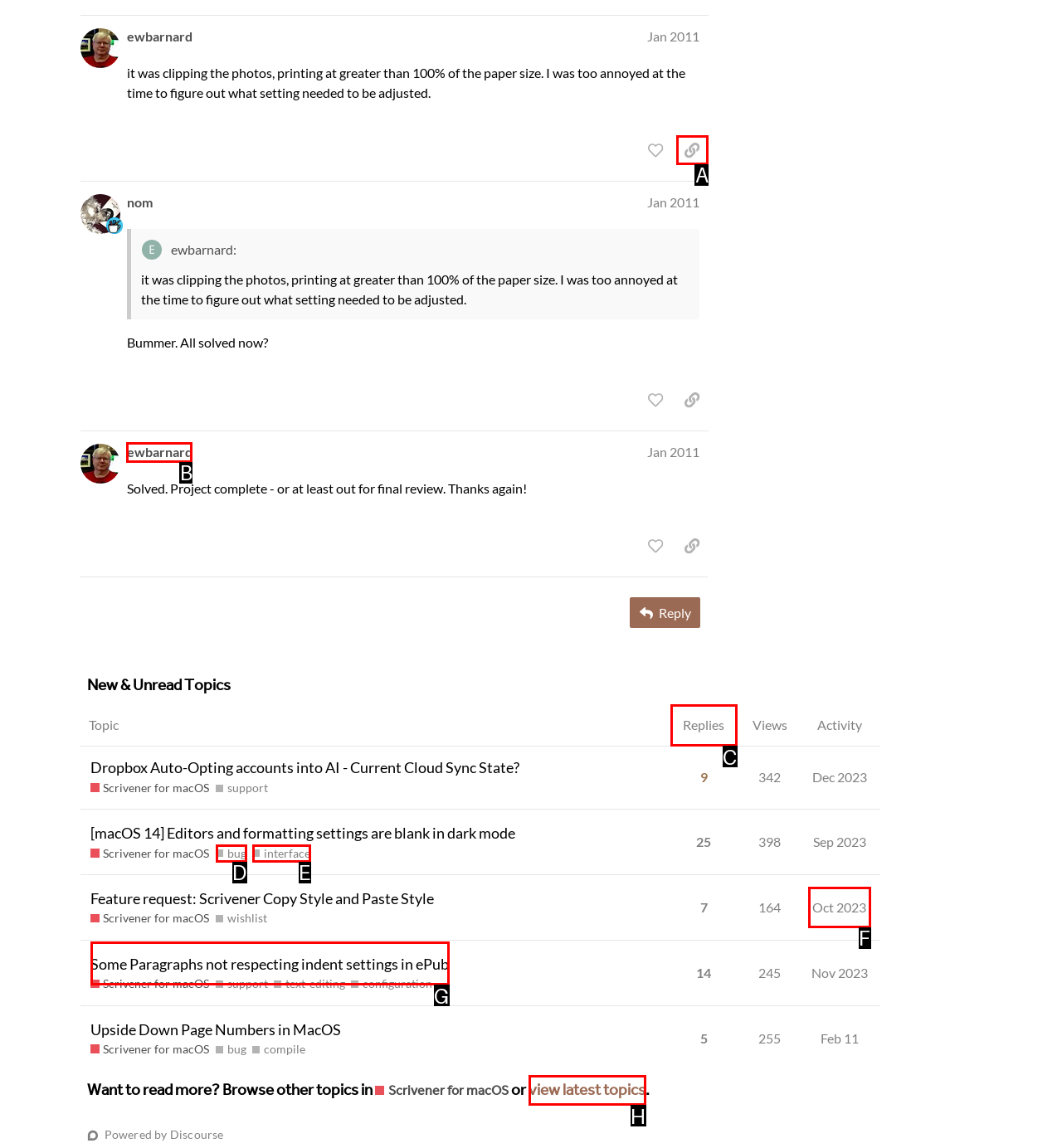Tell me which letter corresponds to the UI element that will allow you to sort by replies. Answer with the letter directly.

C